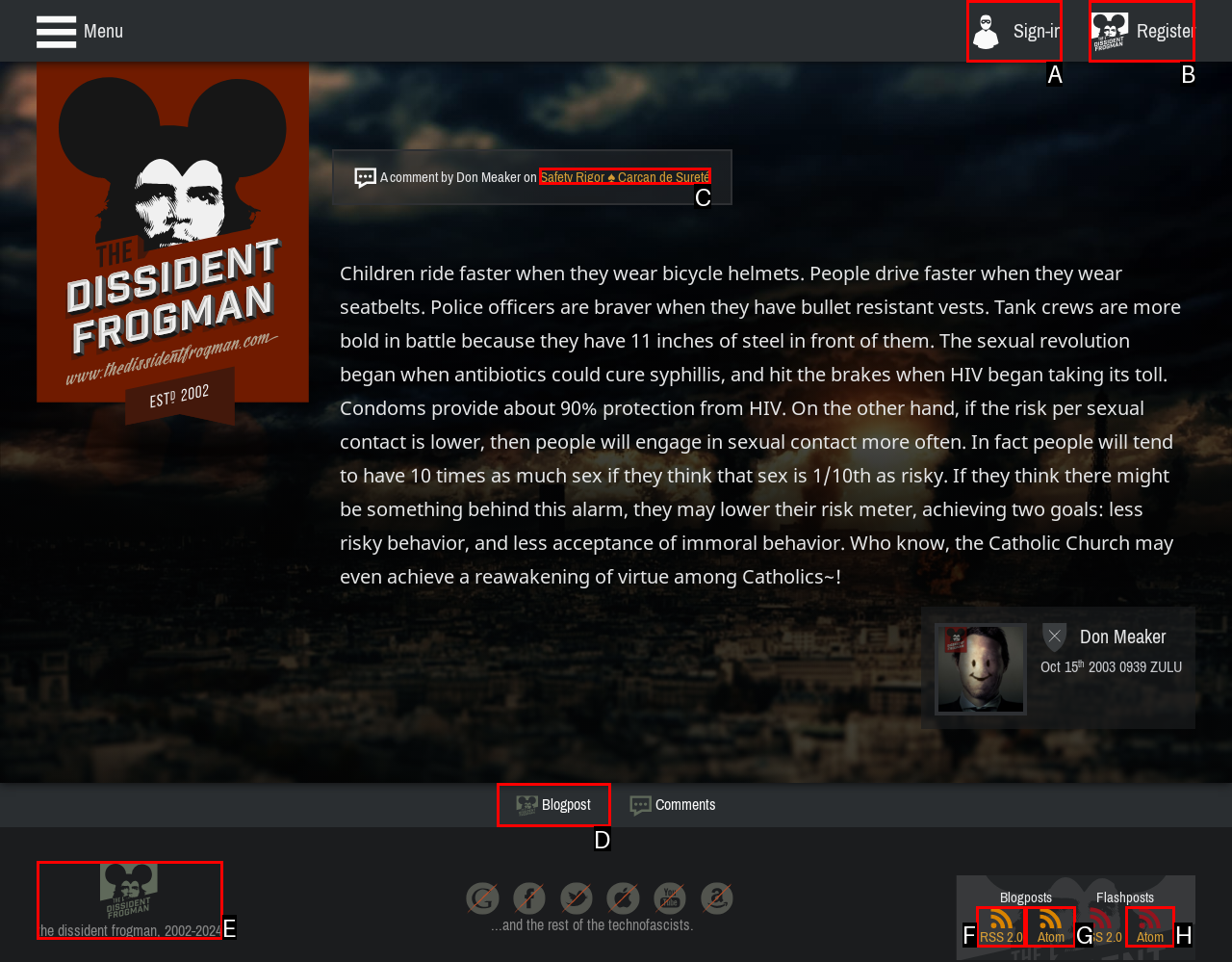Given the task: Read the article 'Safety Rigor ♠ Carcan de Sureté', tell me which HTML element to click on.
Answer with the letter of the correct option from the given choices.

C